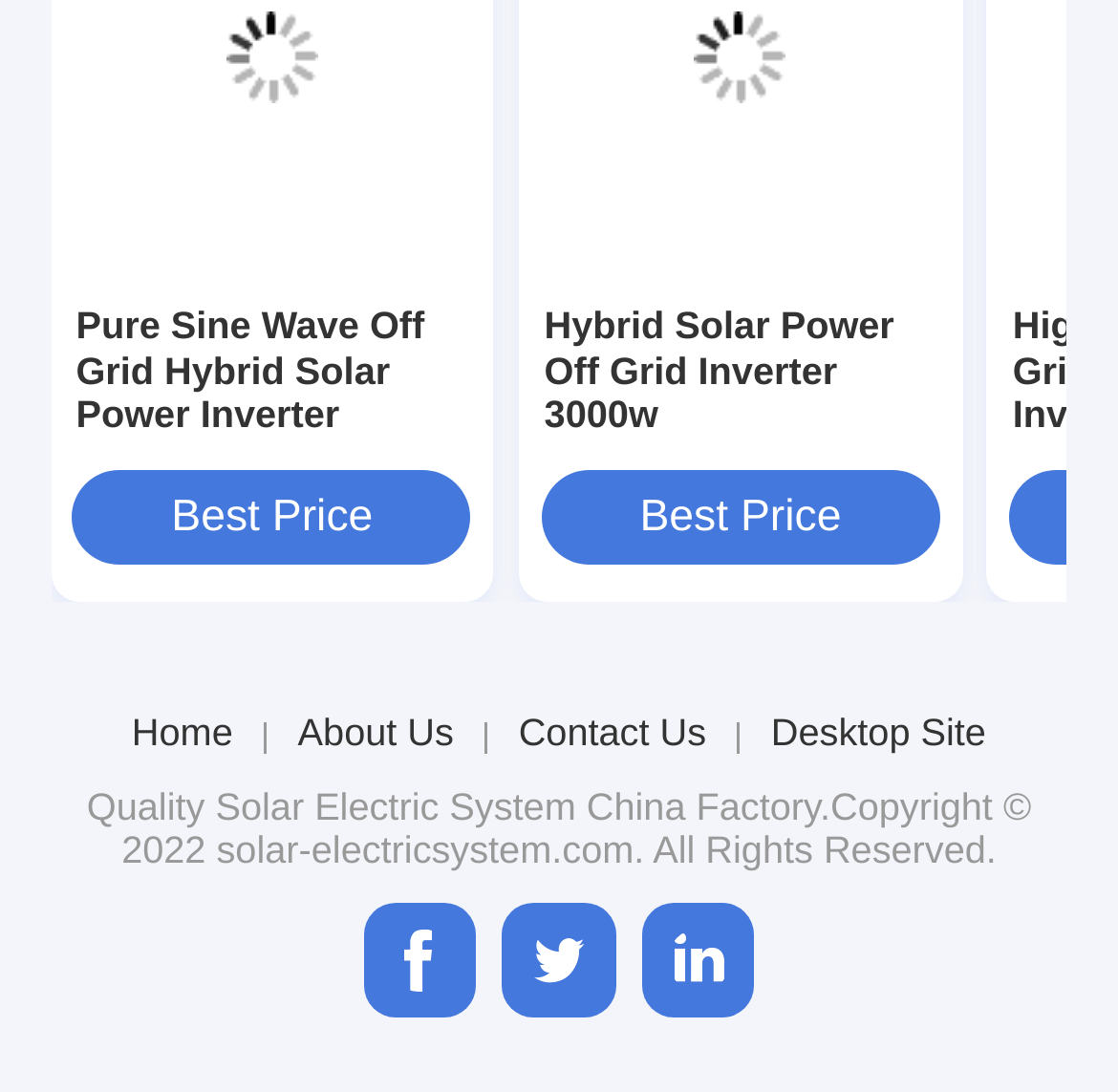Can you find the bounding box coordinates of the area I should click to execute the following instruction: "Visit the 'Twin Benefits' page"?

None